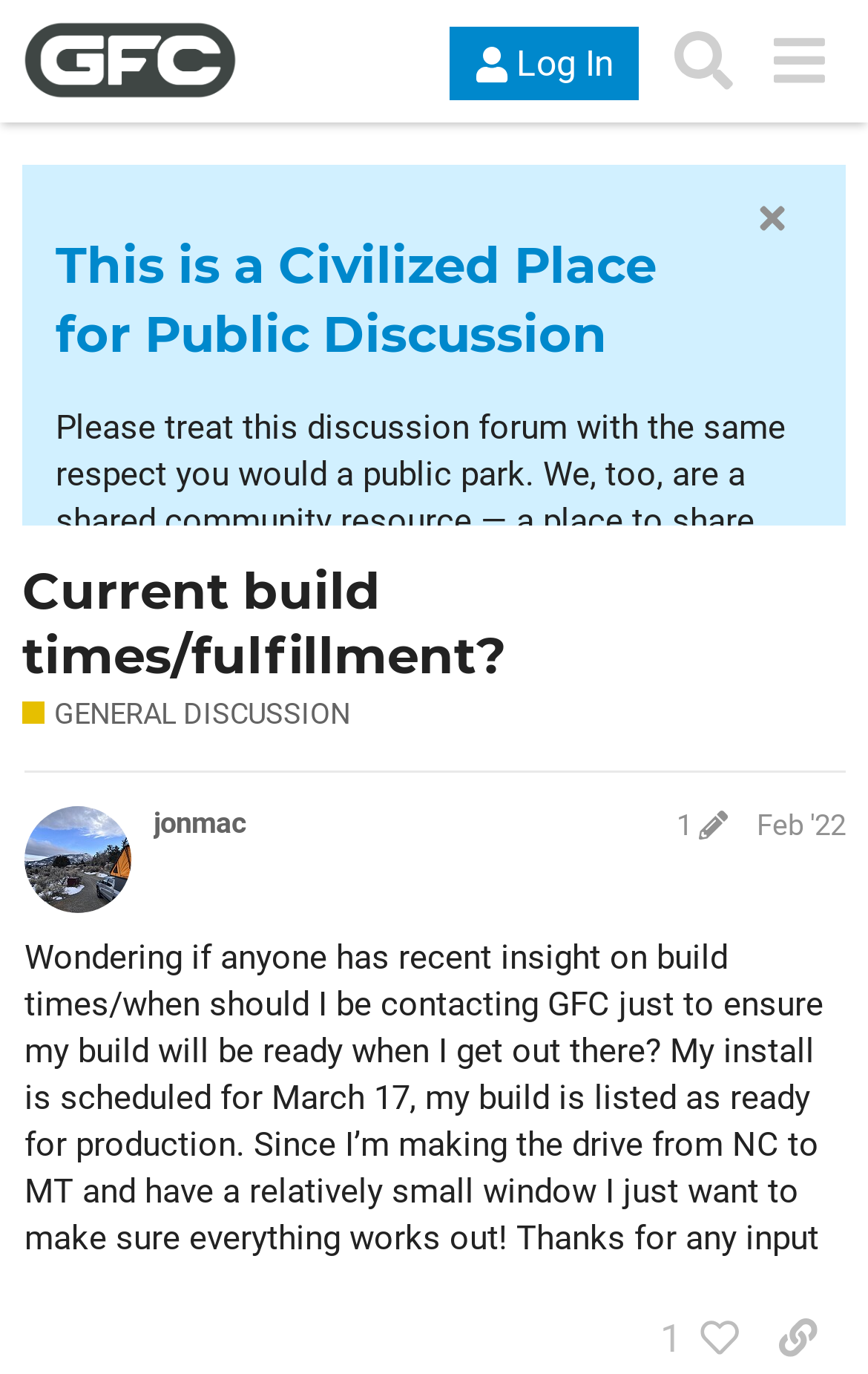What is the scheduled installation date for the author's build?
Based on the screenshot, respond with a single word or phrase.

March 17